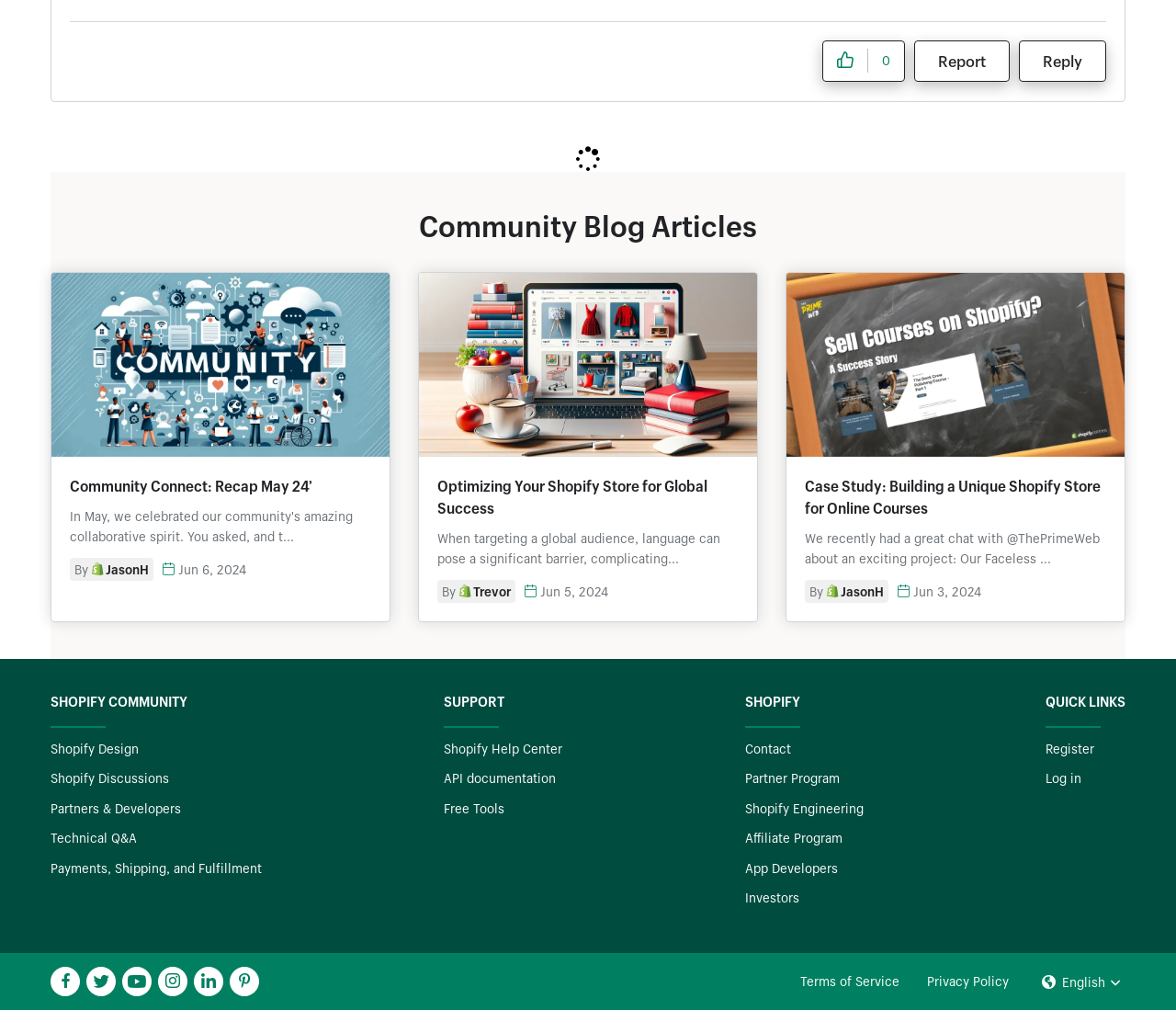Refer to the image and provide an in-depth answer to the question:
What type of content is available in the 'Shopify Design' section?

I found the link 'Shopify Design' on the webpage, and based on the link's text, I inferred that the section is related to design, possibly providing resources or information about designing Shopify stores.